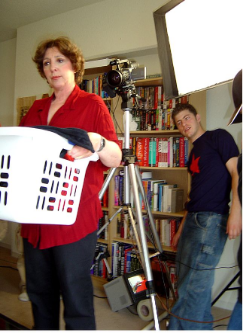What is the young man in the blue shirt doing?
Deliver a detailed and extensive answer to the question.

The young man in the blue shirt with a red star is slightly out of focus, watching the woman with a playful demeanor, indicating that he is engaged in the scene and possibly interacting with her.